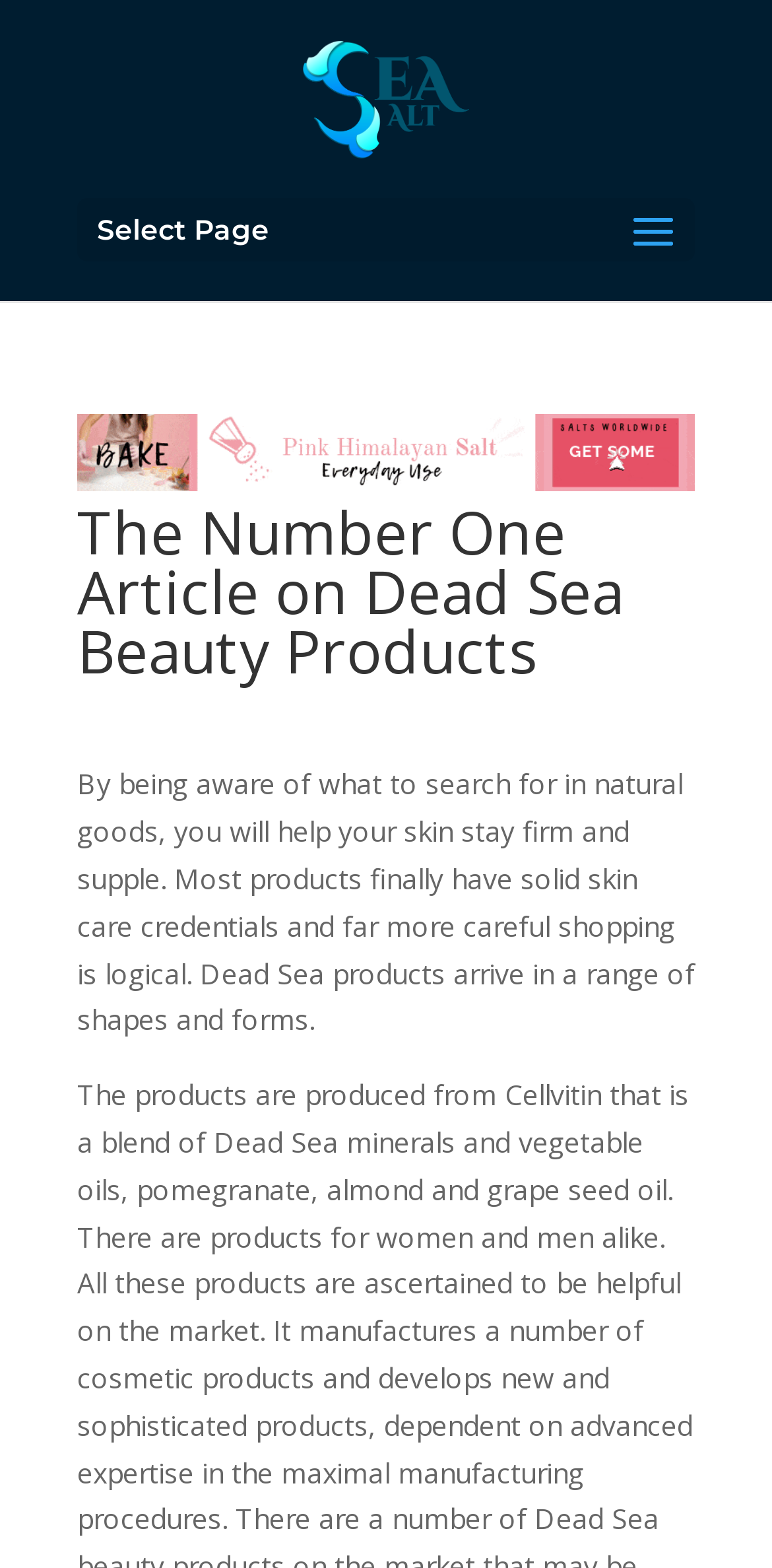What is the purpose of the webpage?
Based on the image content, provide your answer in one word or a short phrase.

Skin care guidance